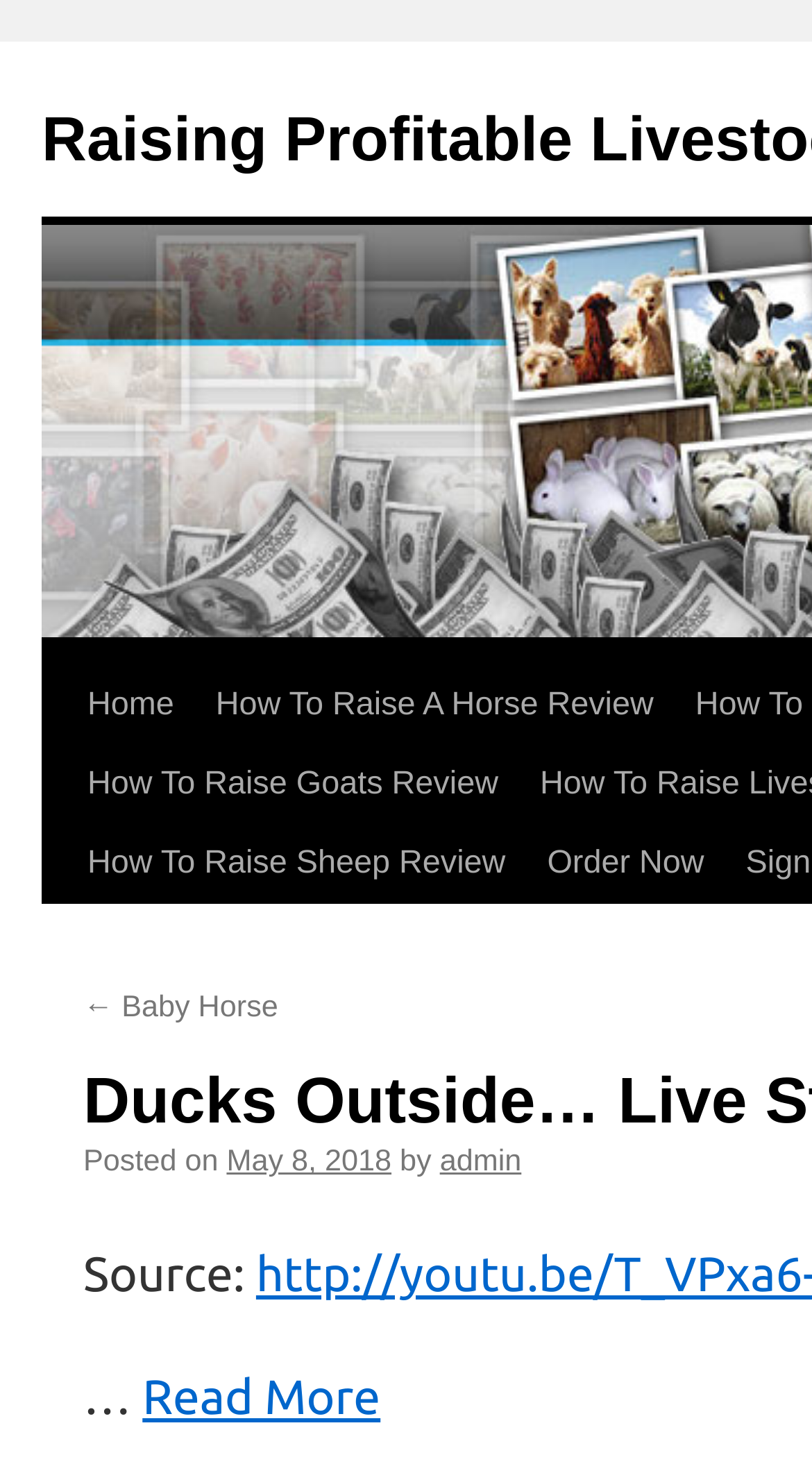Give a one-word or short phrase answer to the question: 
How many navigation links are on the top?

5